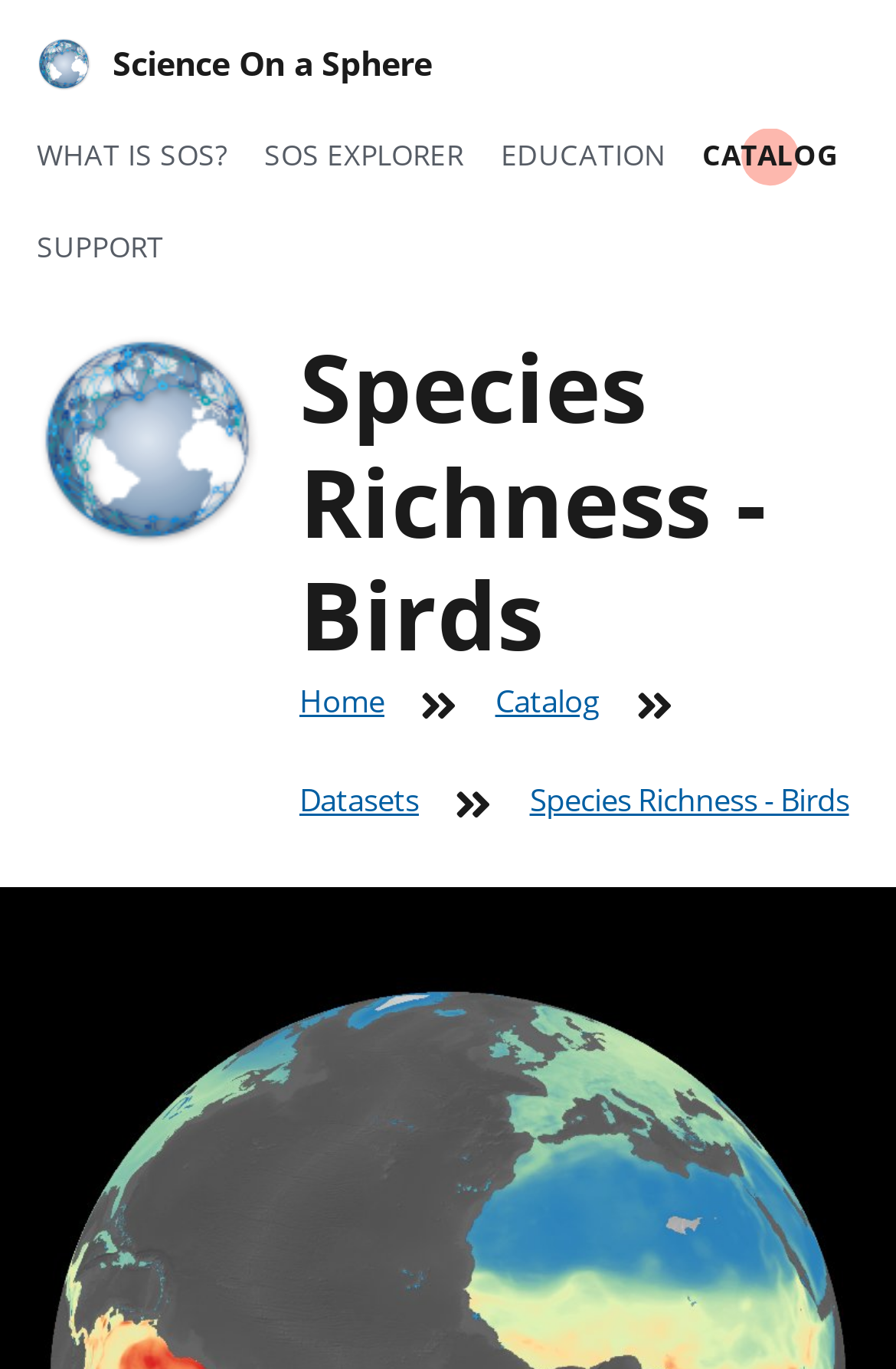Determine the bounding box coordinates for the UI element matching this description: "Catalog".

[0.784, 0.099, 0.936, 0.128]